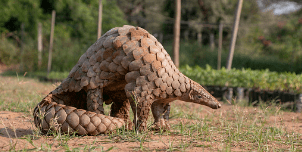Why are pangolins one of the most trafficked mammals?
Refer to the image and give a detailed response to the question.

The caption states that pangolins face threats from poaching and habitat loss, making them one of the most trafficked mammals in the world, which is a concerning issue for their conservation.